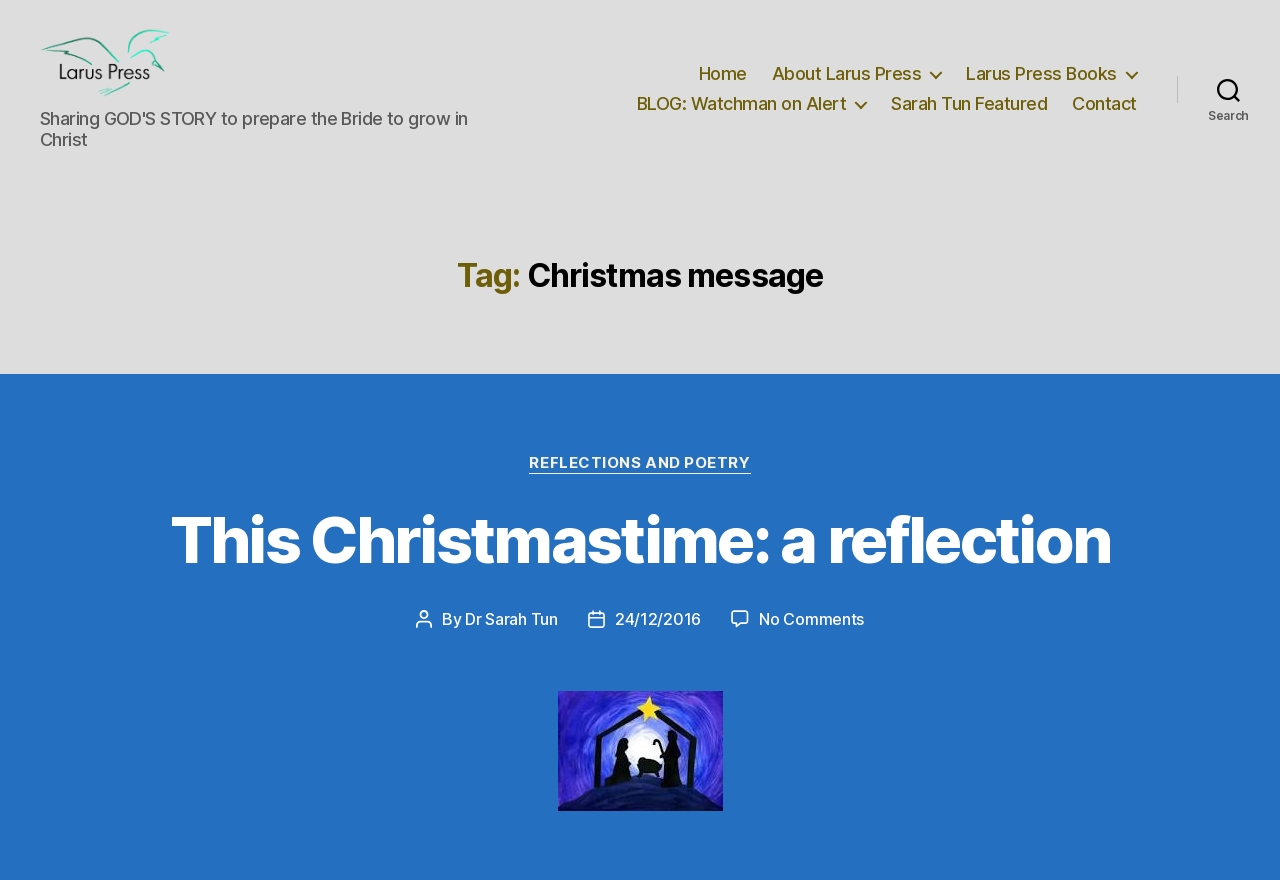Please locate the bounding box coordinates for the element that should be clicked to achieve the following instruction: "go to home page". Ensure the coordinates are given as four float numbers between 0 and 1, i.e., [left, top, right, bottom].

[0.546, 0.083, 0.584, 0.108]